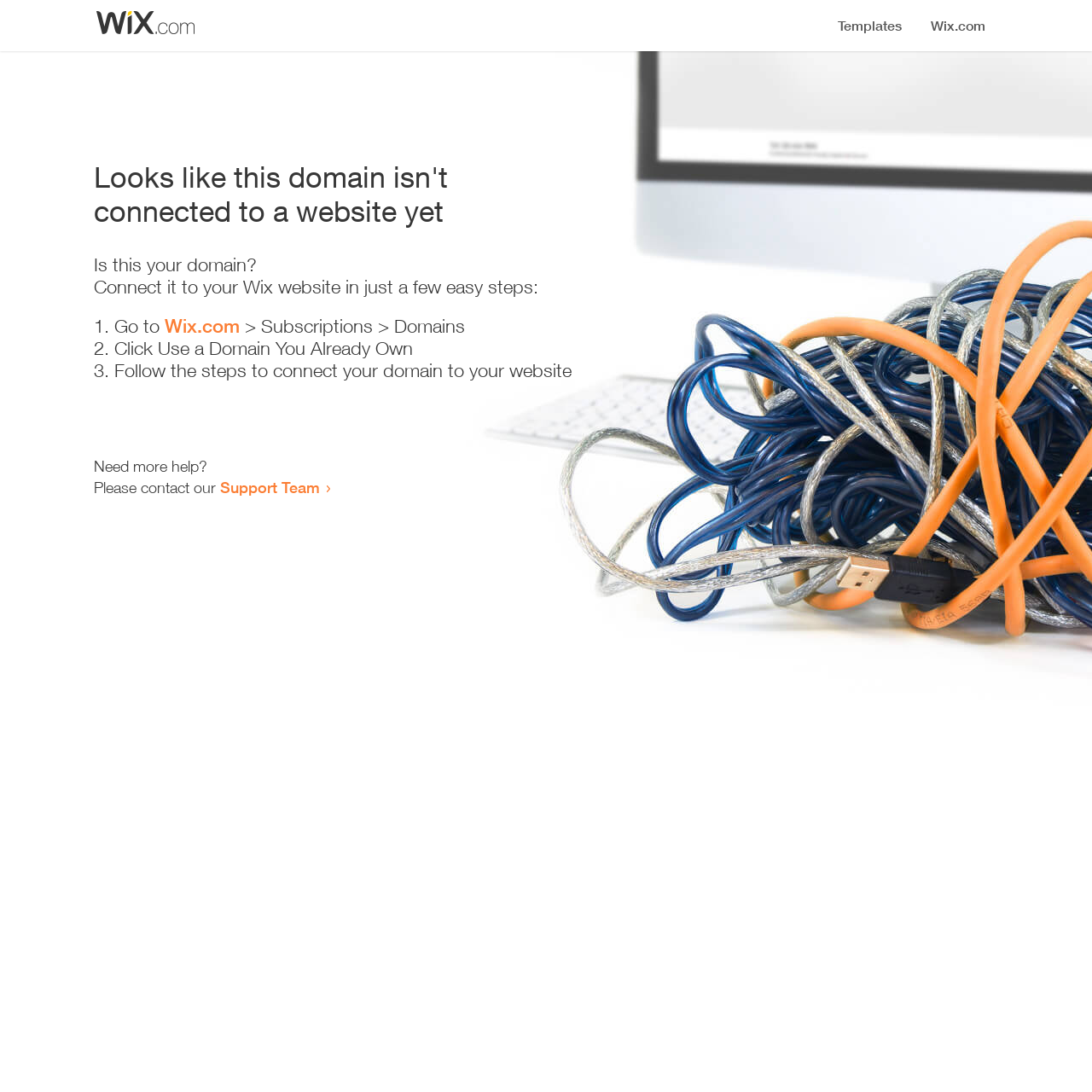Provide a short, one-word or phrase answer to the question below:
What is the purpose of this webpage?

Domain connection